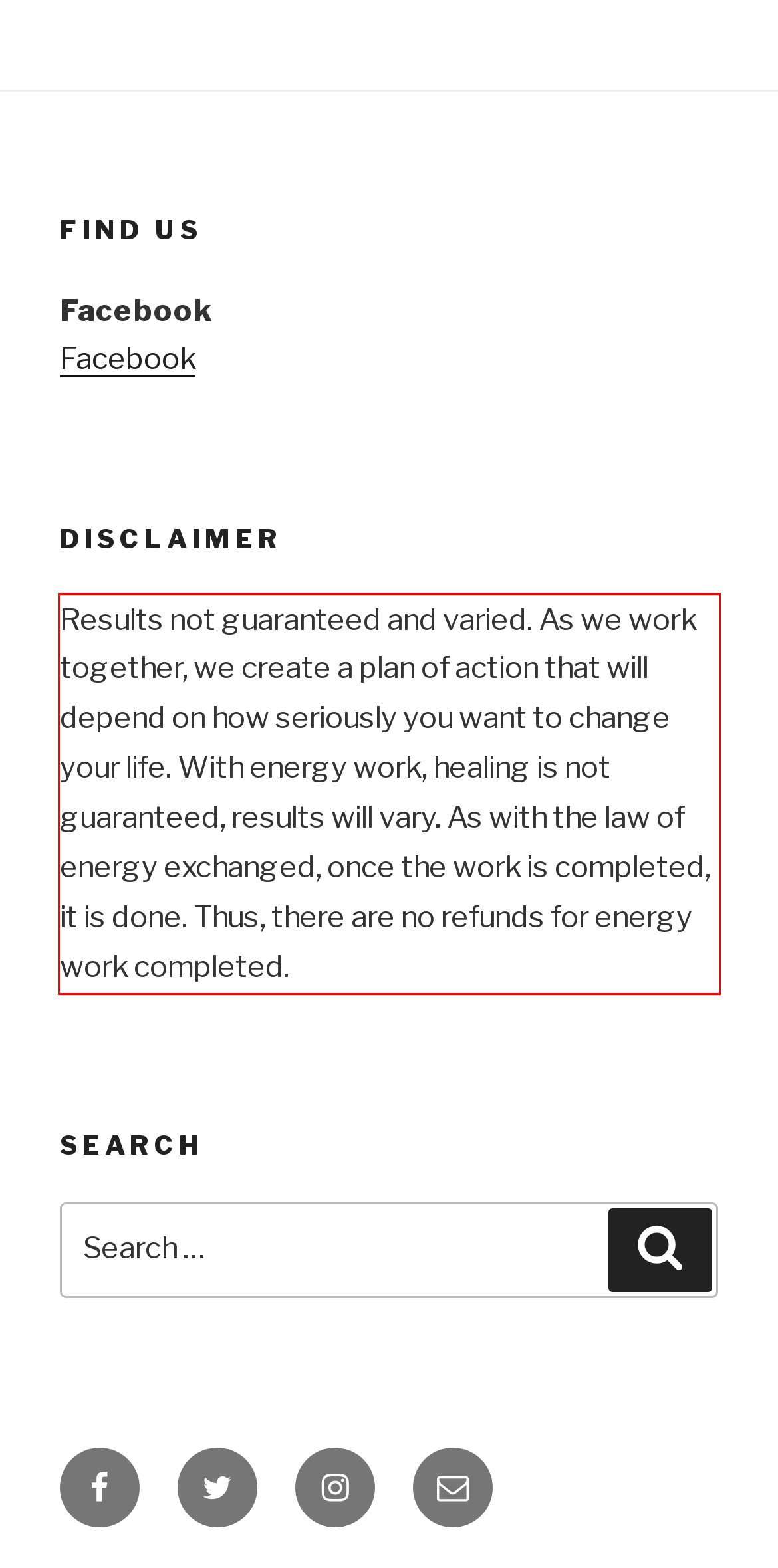Please analyze the provided webpage screenshot and perform OCR to extract the text content from the red rectangle bounding box.

Results not guaranteed and varied. As we work together, we create a plan of action that will depend on how seriously you want to change your life. With energy work, healing is not guaranteed, results will vary. As with the law of energy exchanged, once the work is completed, it is done. Thus, there are no refunds for energy work completed.